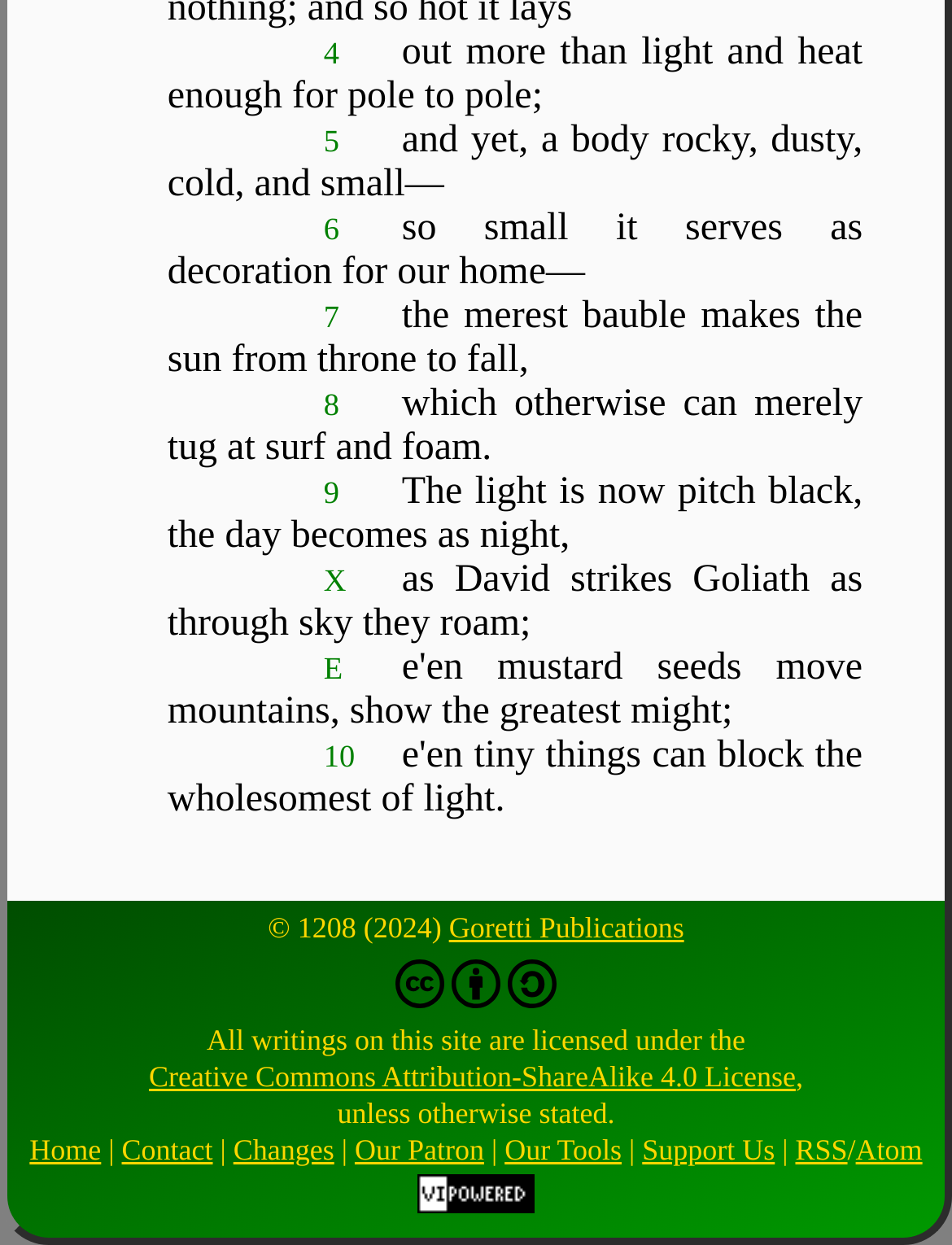What is the copyright year of the website? Look at the image and give a one-word or short phrase answer.

2024